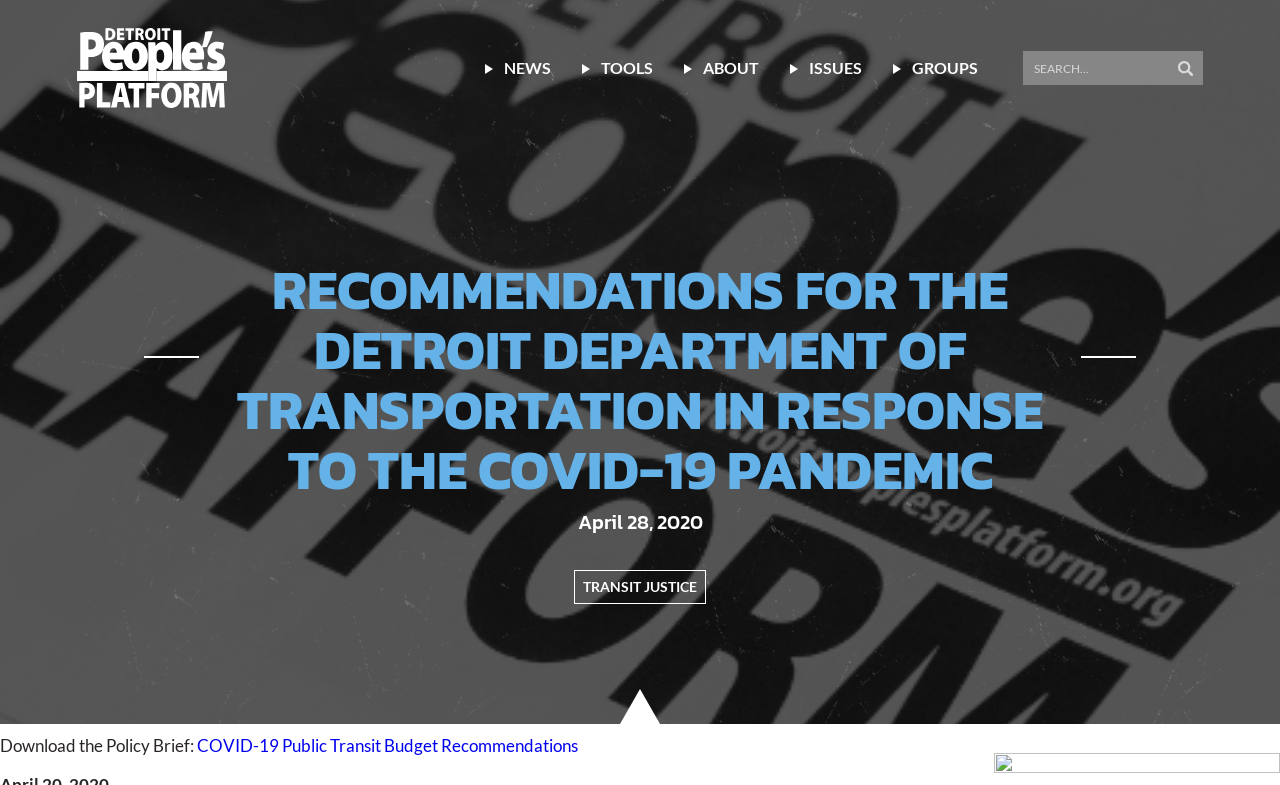What is the topic of the policy brief available for download?
Please provide a single word or phrase as your answer based on the image.

COVID-19 Public Transit Budget Recommendations